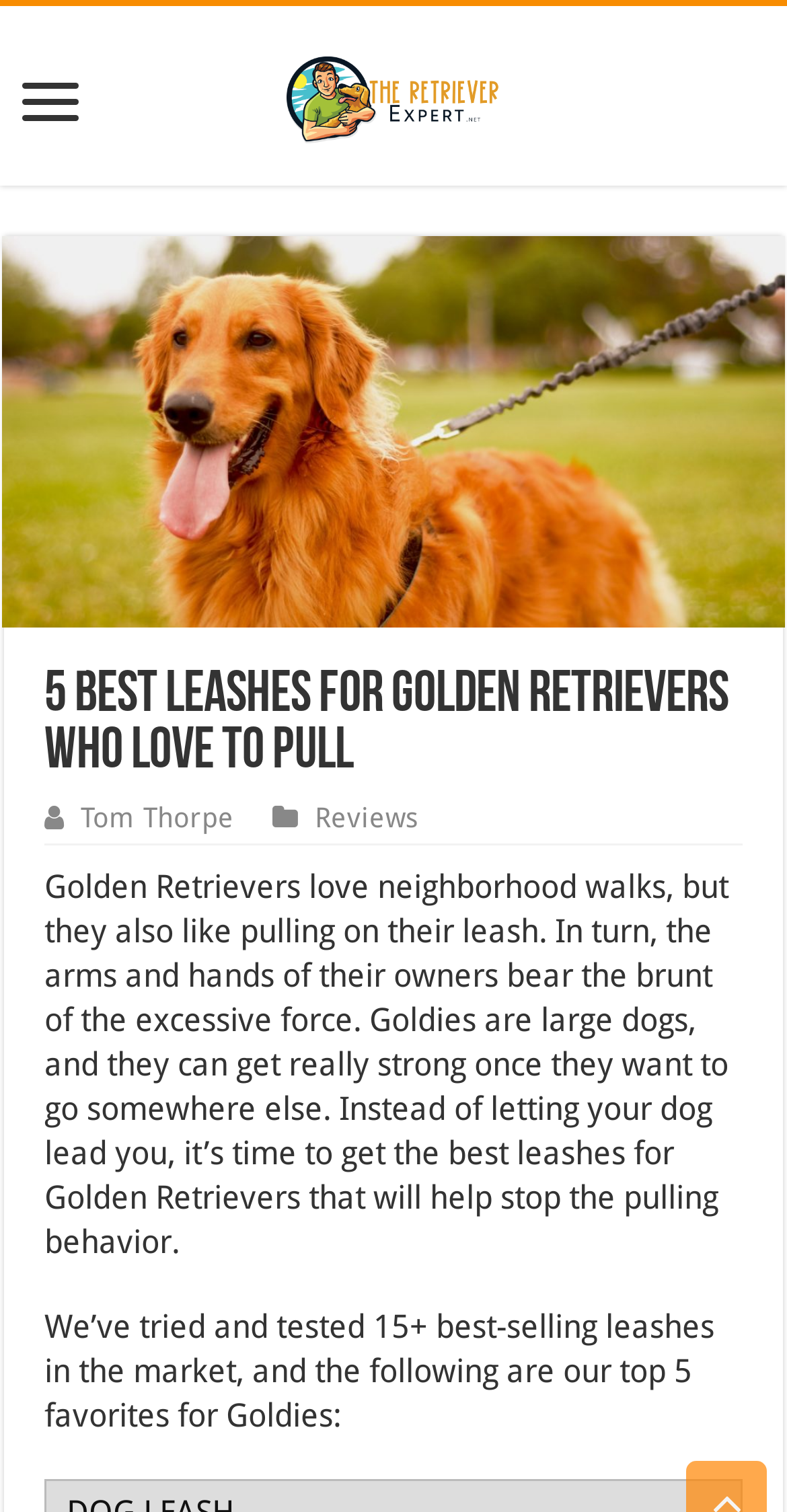How many leashes were tested? Observe the screenshot and provide a one-word or short phrase answer.

15+